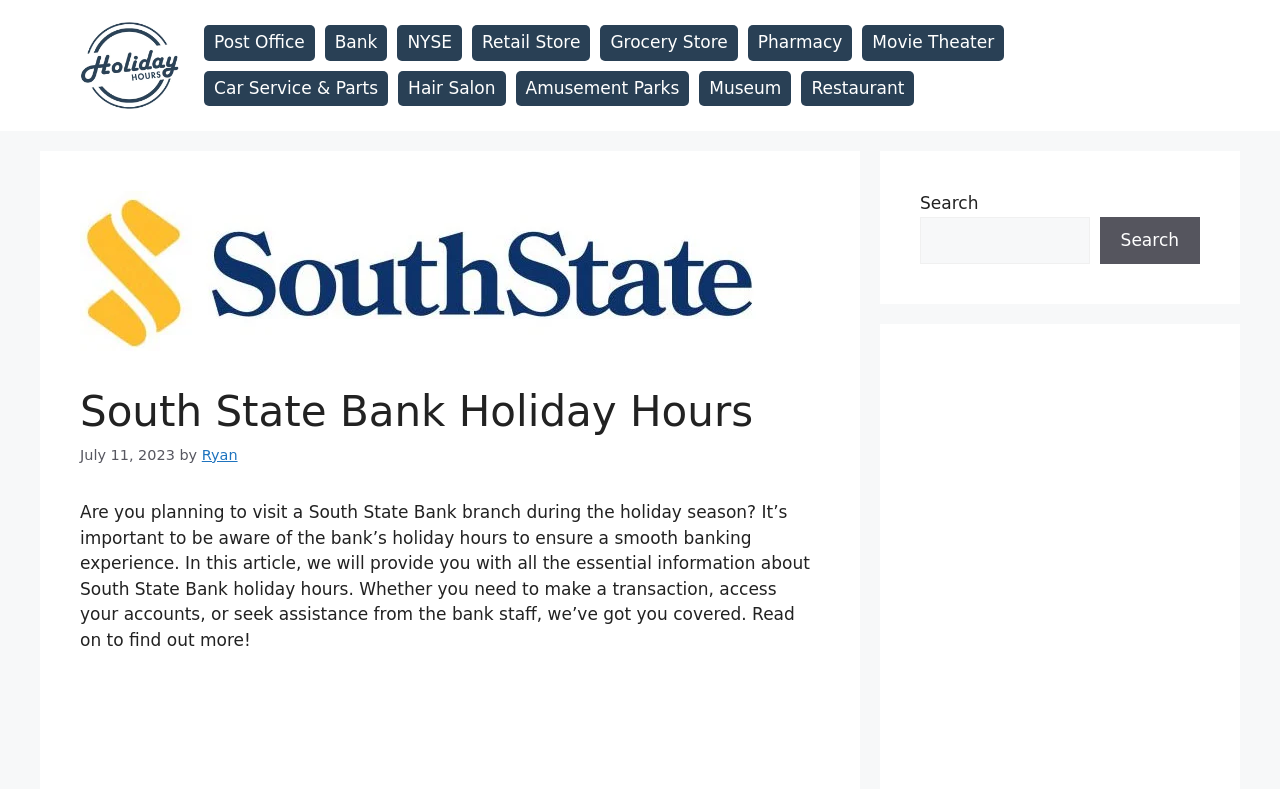What is the purpose of the search box?
We need a detailed and meticulous answer to the question.

I found the answer by looking at the search box element in the complementary section, which has a label 'Search' and a text input field. This suggests that the search box is intended for users to search for content on the website.